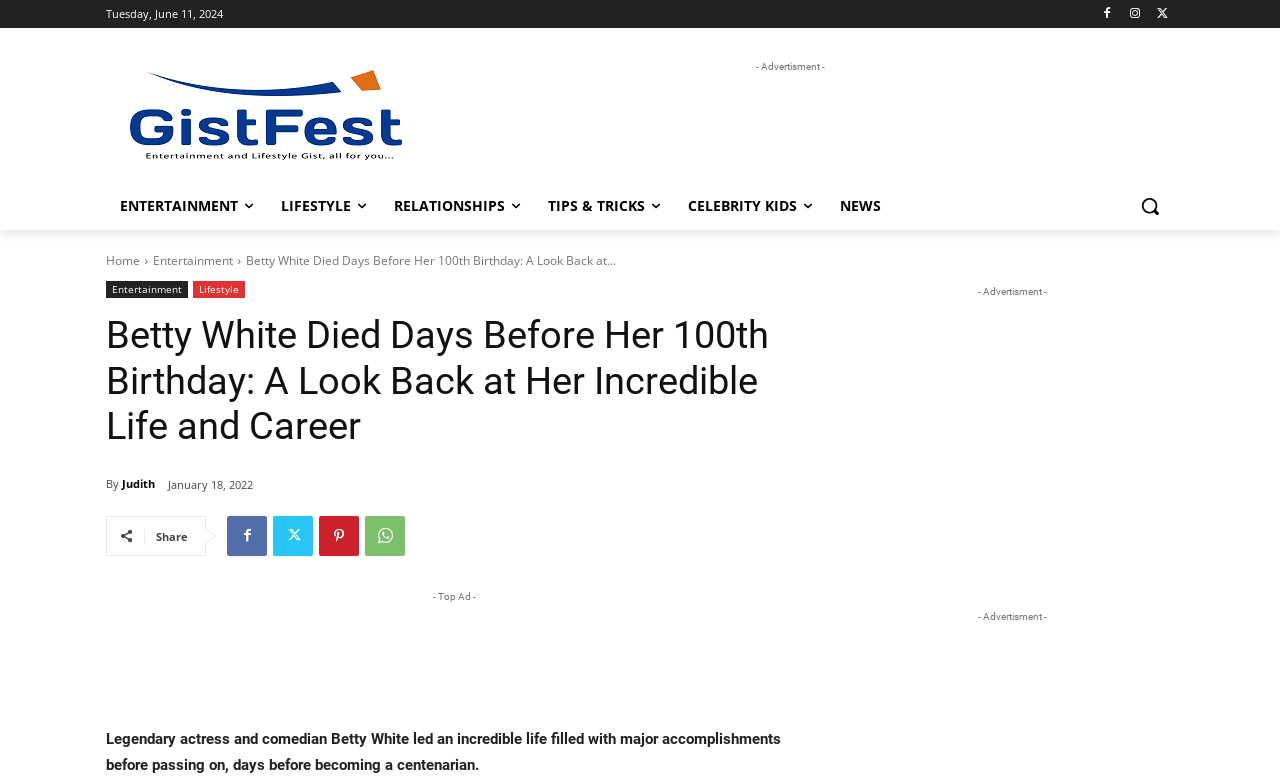Given the element description Celebrity Kids, predict the bounding box coordinates for the UI element in the webpage screenshot. The format should be (top-left x, top-left y, bottom-right x, bottom-right y), and the values should be between 0 and 1.

[0.527, 0.235, 0.645, 0.296]